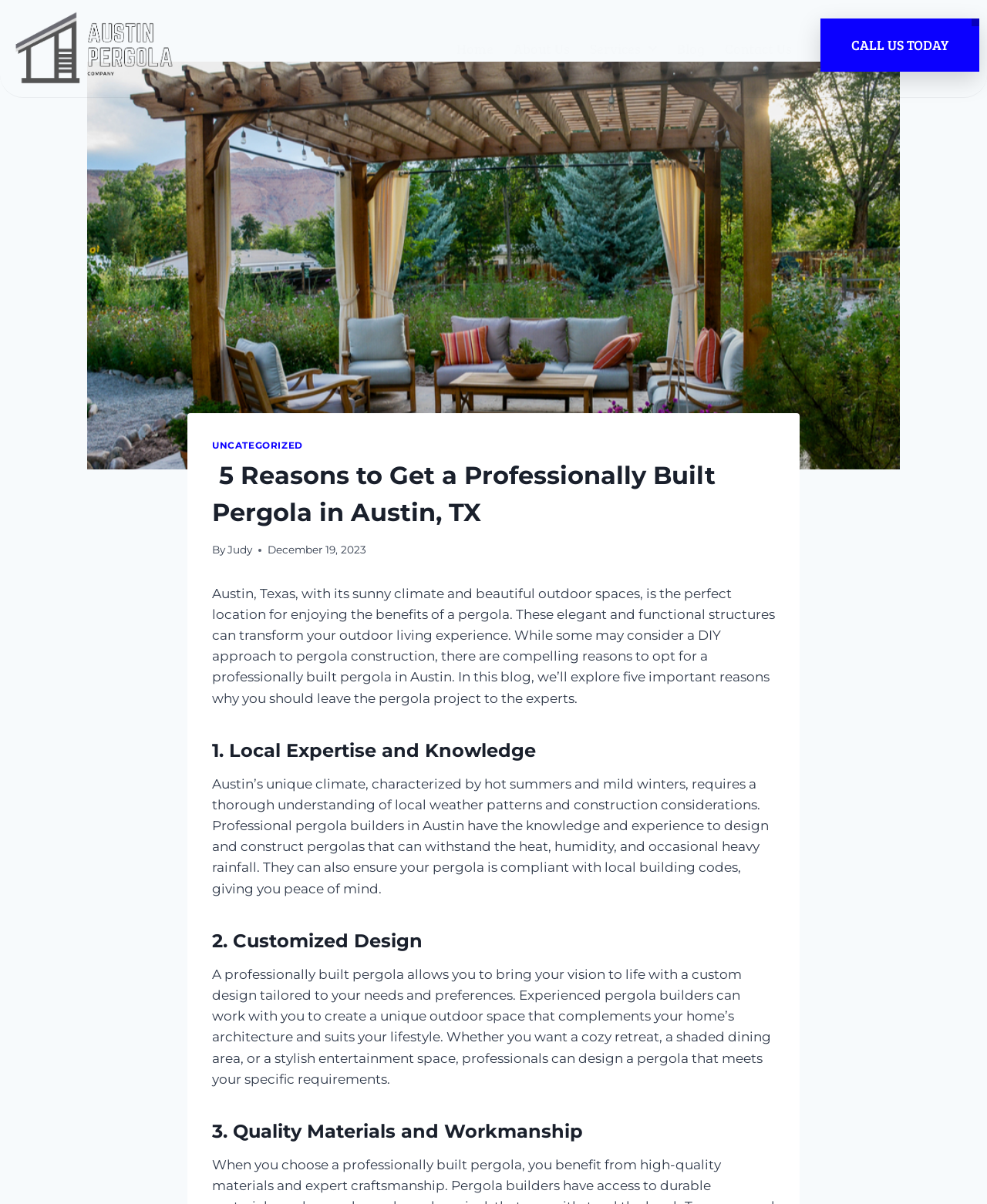What is the company name in the logo?
Please look at the screenshot and answer using one word or phrase.

Austin Pergola Company